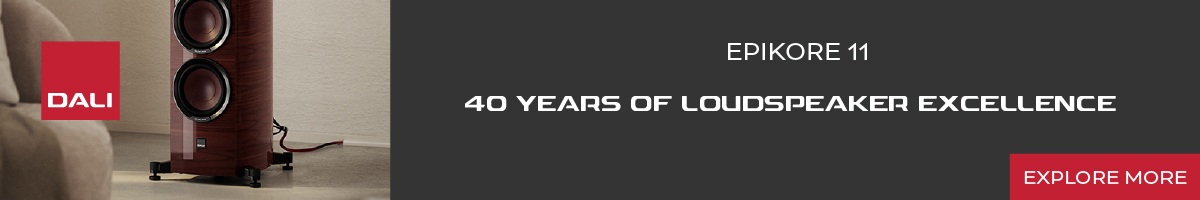Give a one-word or short phrase answer to this question: 
What is the material of the speaker's finish?

Wood